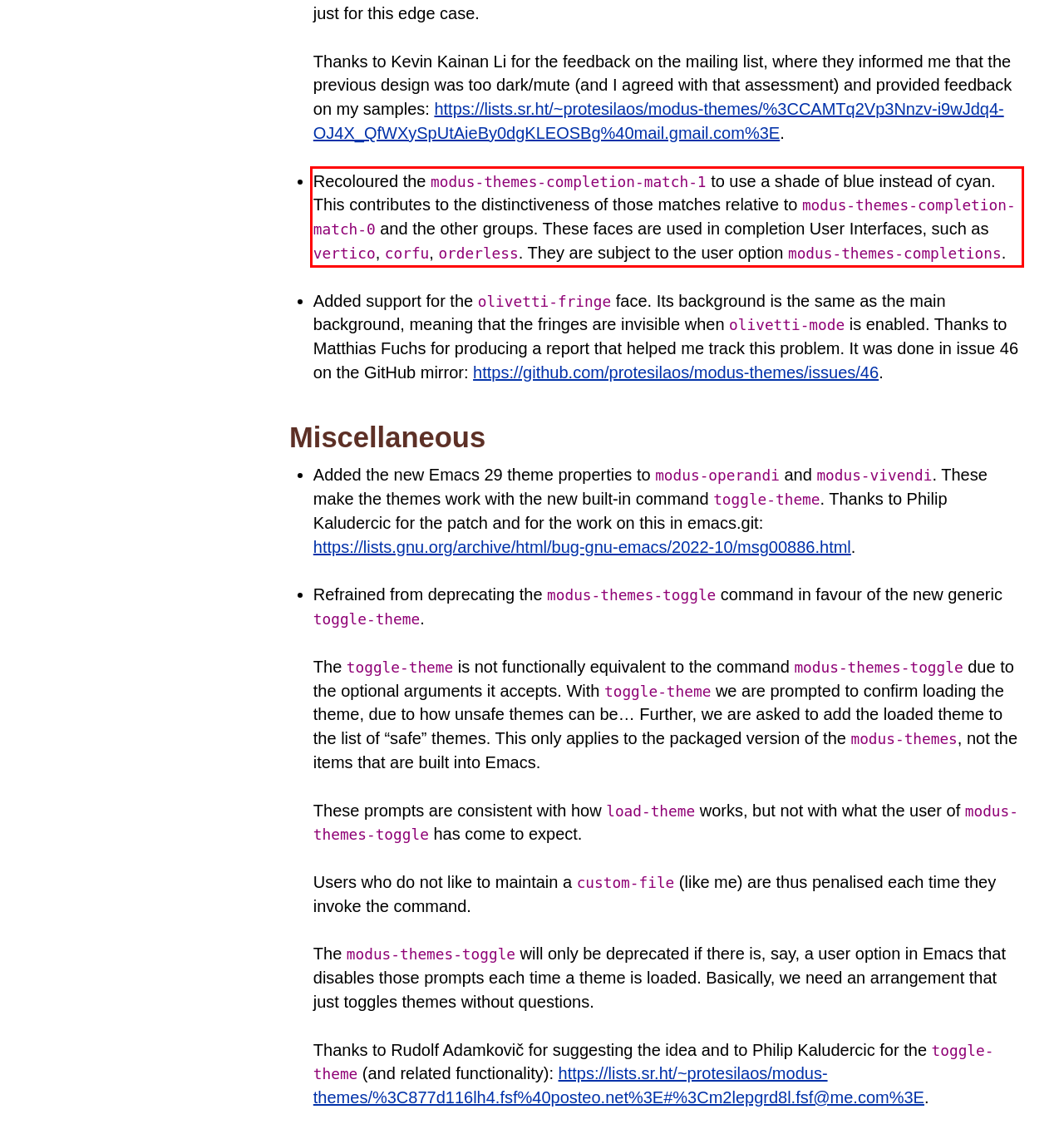In the given screenshot, locate the red bounding box and extract the text content from within it.

Recoloured the modus-themes-completion-match-1 to use a shade of blue instead of cyan. This contributes to the distinctiveness of those matches relative to modus-themes-completion-match-0 and the other groups. These faces are used in completion User Interfaces, such as vertico, corfu, orderless. They are subject to the user option modus-themes-completions.